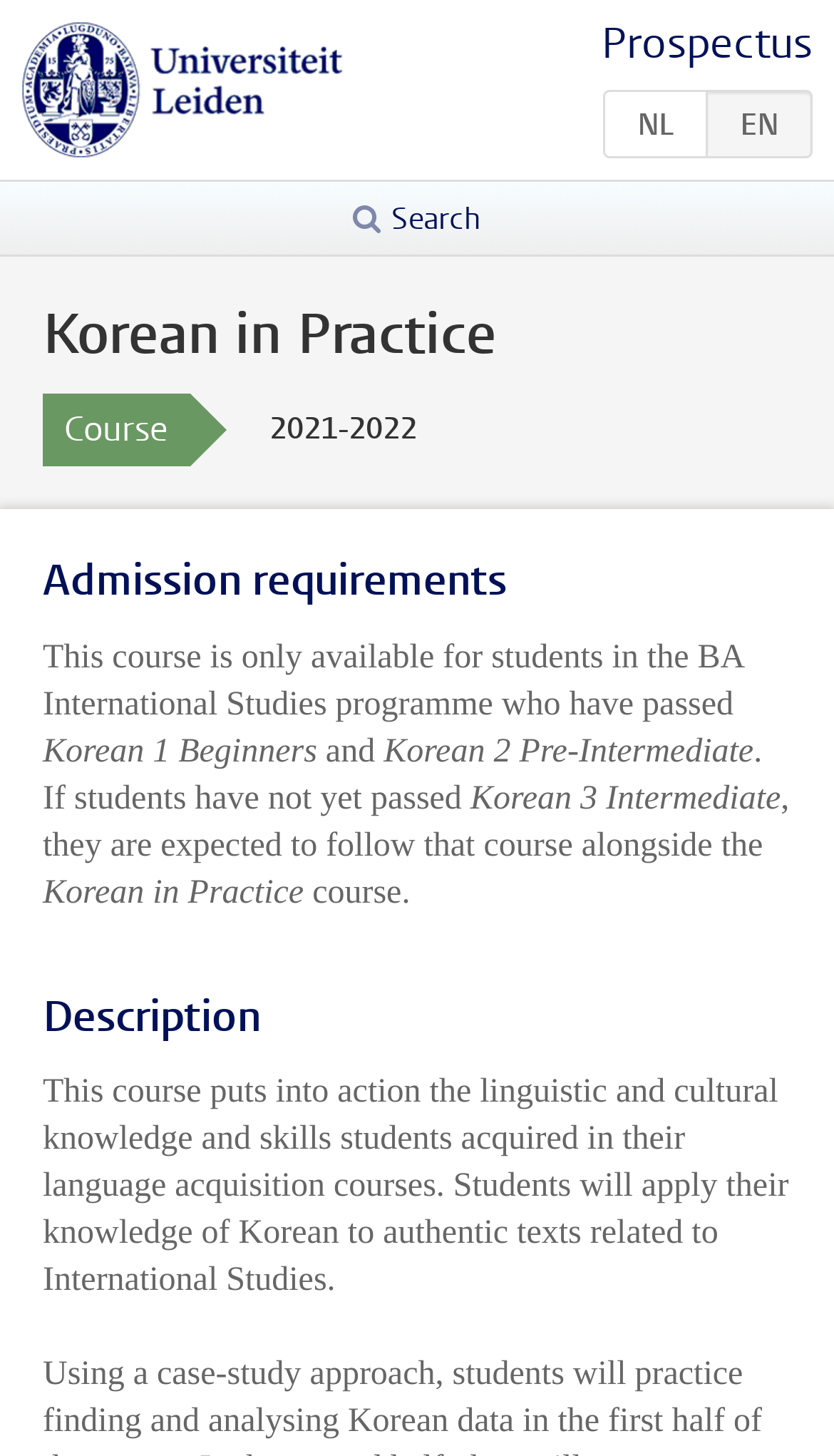What is the name of the university?
Your answer should be a single word or phrase derived from the screenshot.

Universiteit Leiden